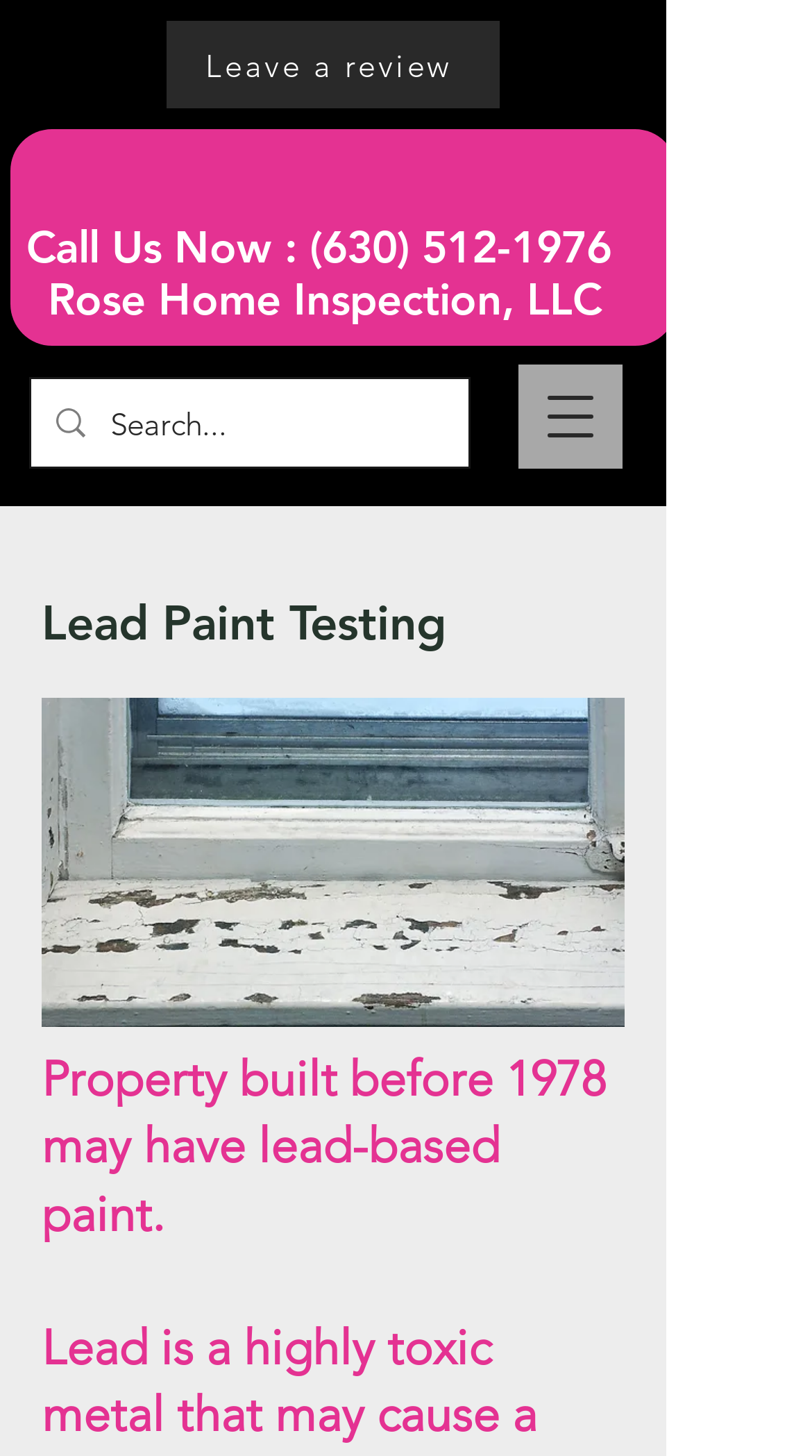Provide the bounding box coordinates for the UI element that is described by this text: "Stop". The coordinates should be in the form of four float numbers between 0 and 1: [left, top, right, bottom].

None